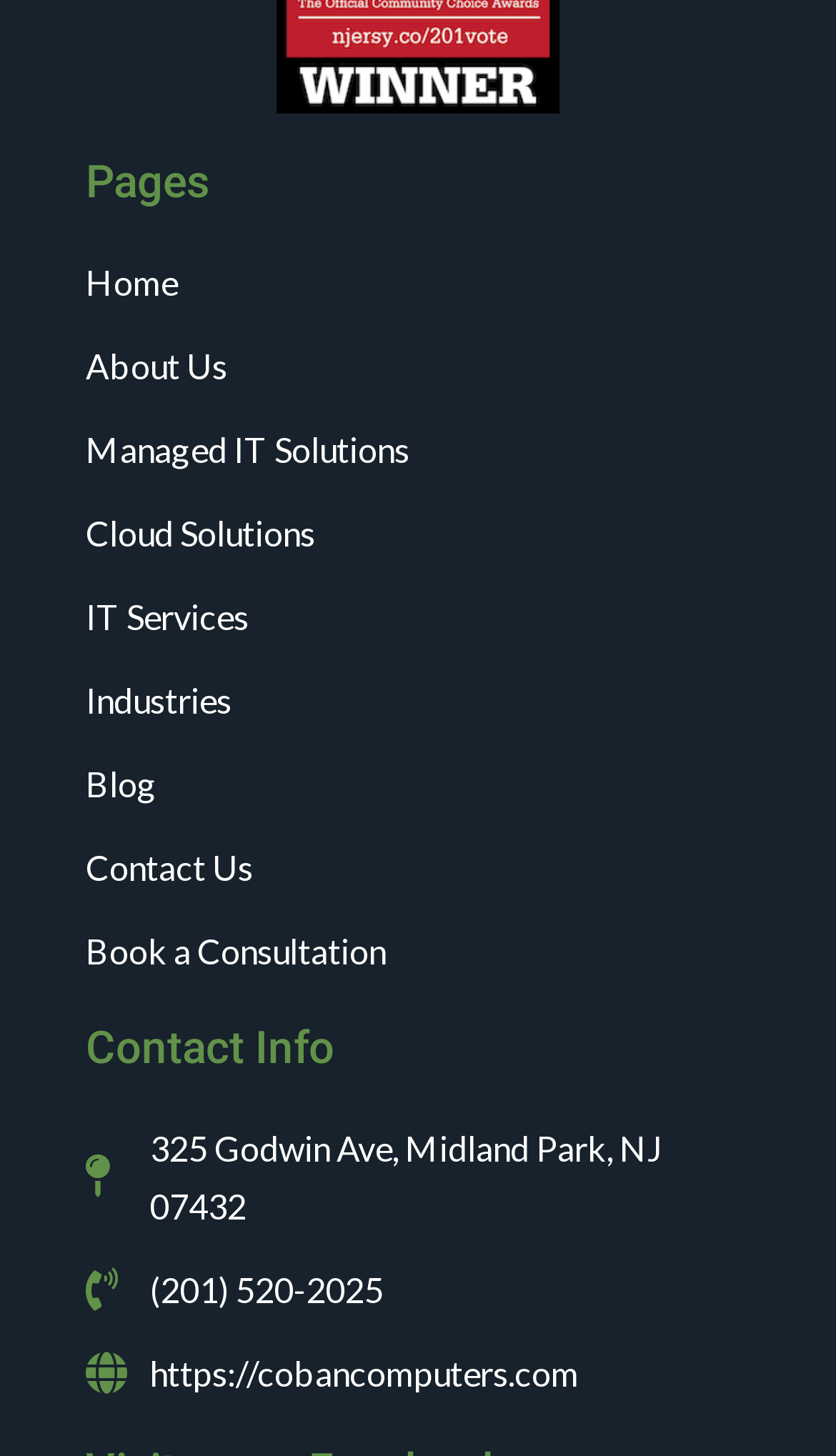Can you show the bounding box coordinates of the region to click on to complete the task described in the instruction: "contact us"?

[0.103, 0.575, 0.303, 0.615]